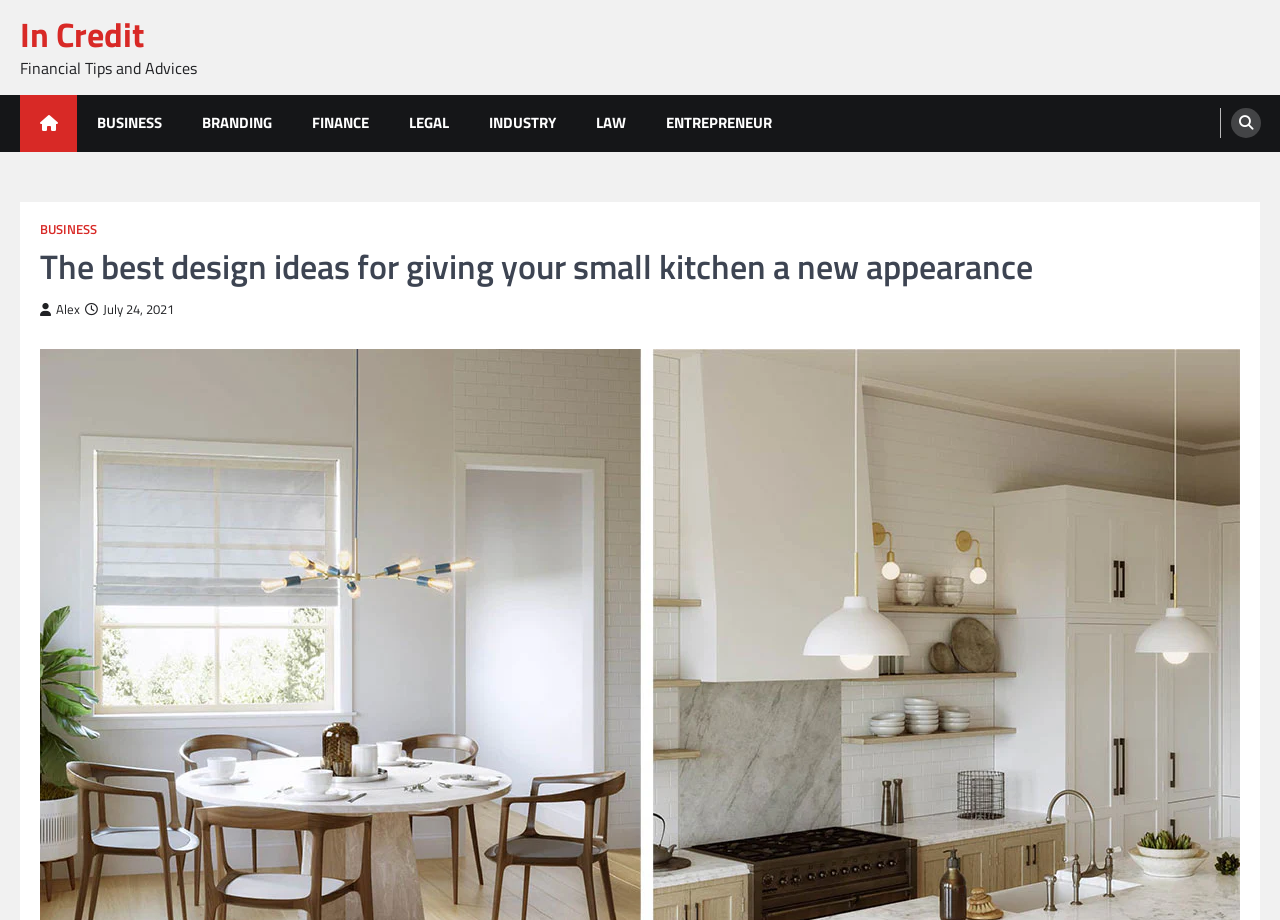Find the bounding box coordinates of the clickable area that will achieve the following instruction: "search for something".

[0.962, 0.117, 0.985, 0.15]